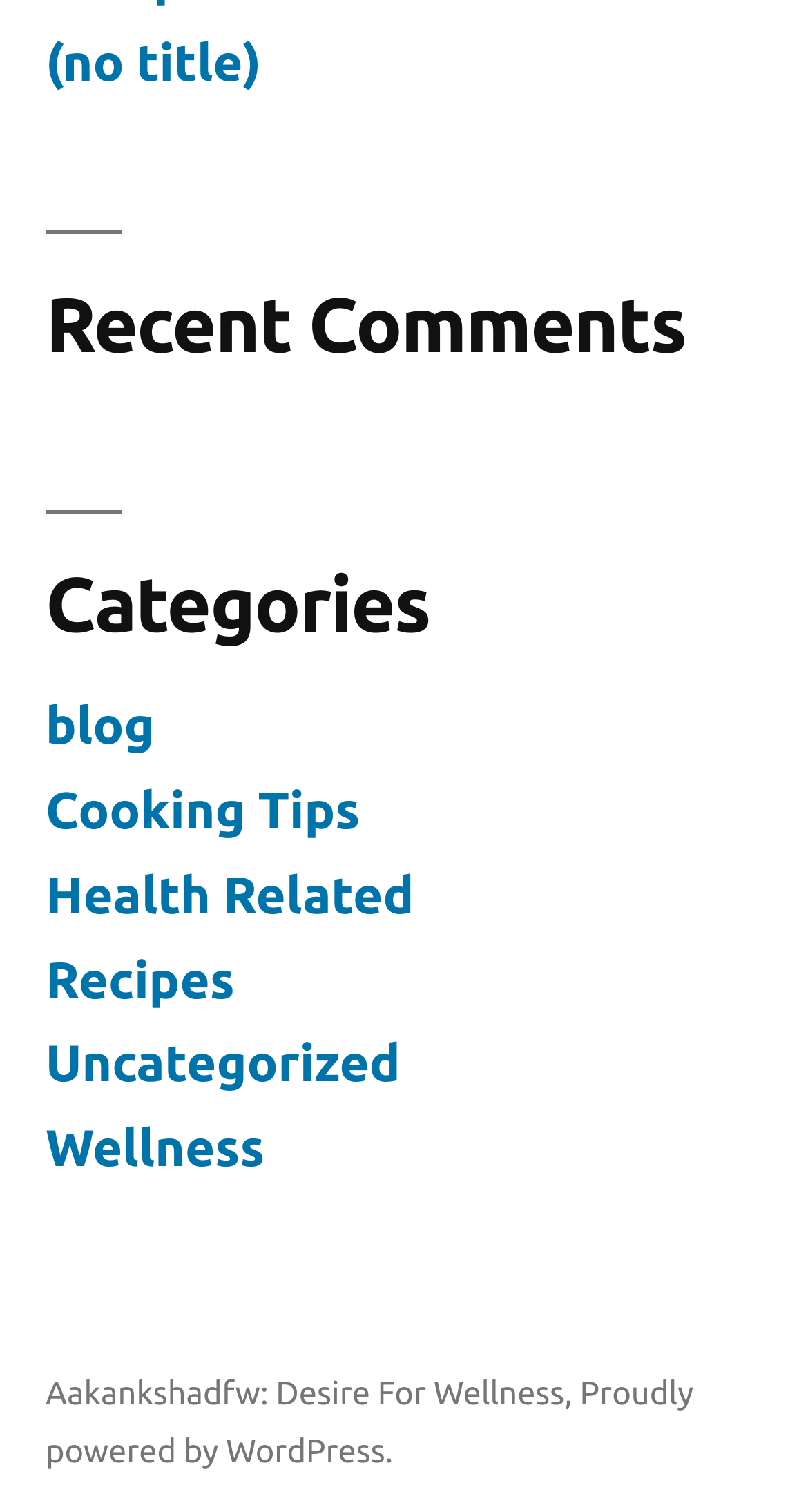What is the purpose of the webpage?
Kindly answer the question with as much detail as you can.

Based on the categories listed on the webpage, such as 'Health Related', 'Recipes', and 'Wellness', it can be inferred that the purpose of the webpage is to share wellness-related content, including blog posts, cooking tips, and health-related information.